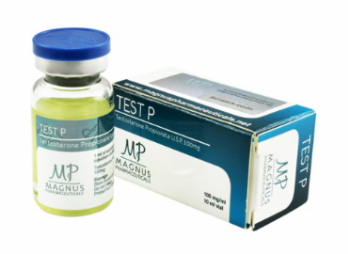Provide a thorough description of the image, including all visible elements.

The image features a vial and box of "Test P," a testosterone propionate product manufactured by Magnus Pharmaceuticals. The vial is clear, showcasing a yellowish liquid, and is topped with a blue cap. The label on the vial prominently displays "TEST P" along with the manufacturer's logo, "MAGNUS PHARMACEUTICALS." 

Adjacent to the vial is a box matching the vial's labeling, also marked "TEST P" and providing essential details about the product. This particular testosterone product comes in a 10 ml size, containing 100 mg per ml, indicating a total of 1000 mg per vial. The design of the packaging emphasizes the pharmaceutical quality and branding of Magnus Pharmaceuticals, aimed at users looking for an efficient testosterone supplement. The image is suitable for potential buyers or those interested in anabolic steroids for muscle growth or therapeutic purposes.